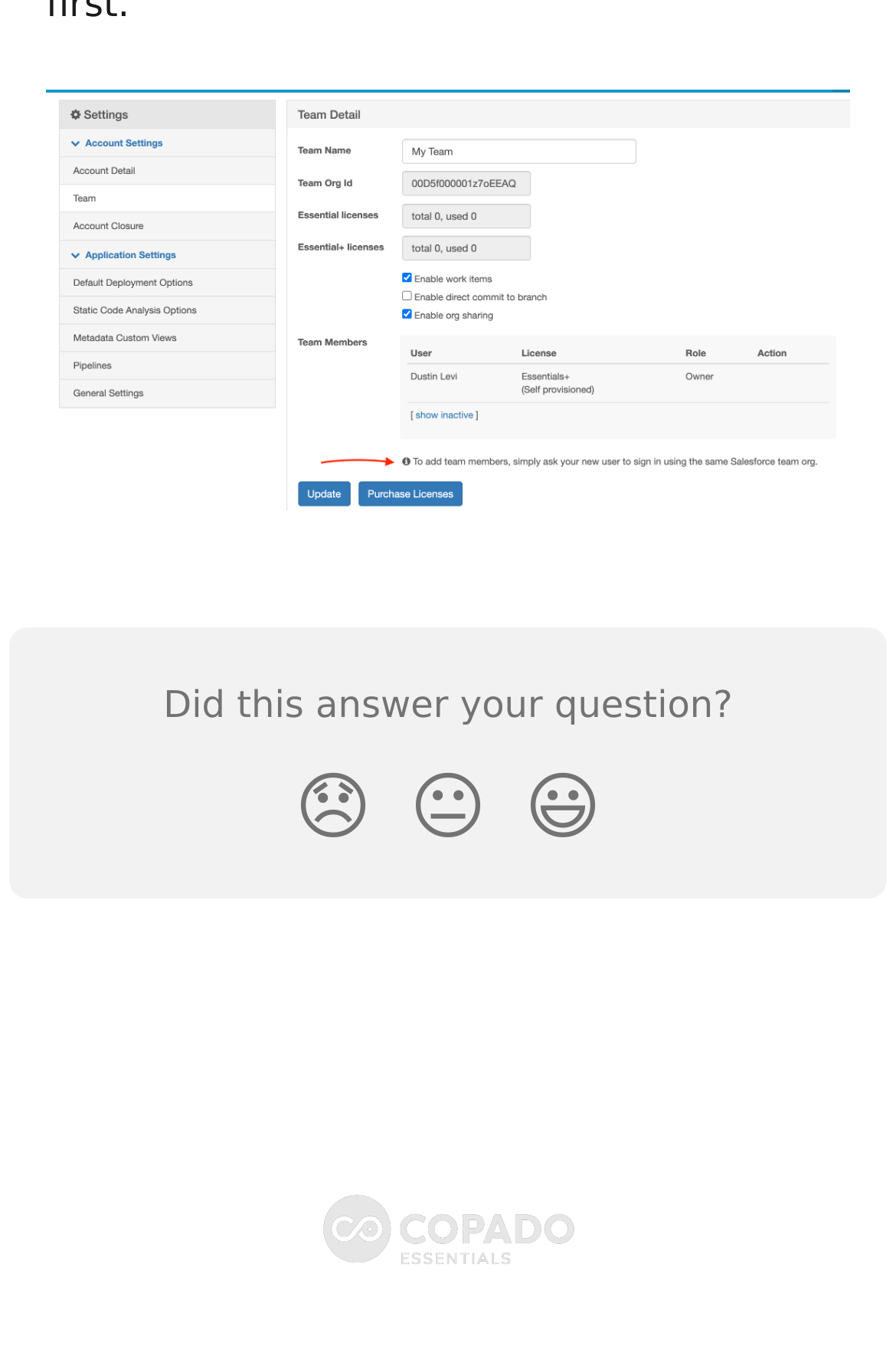Give a one-word or one-phrase response to the question: 
What is the link below the reaction buttons?

Copado Essentials Help Center